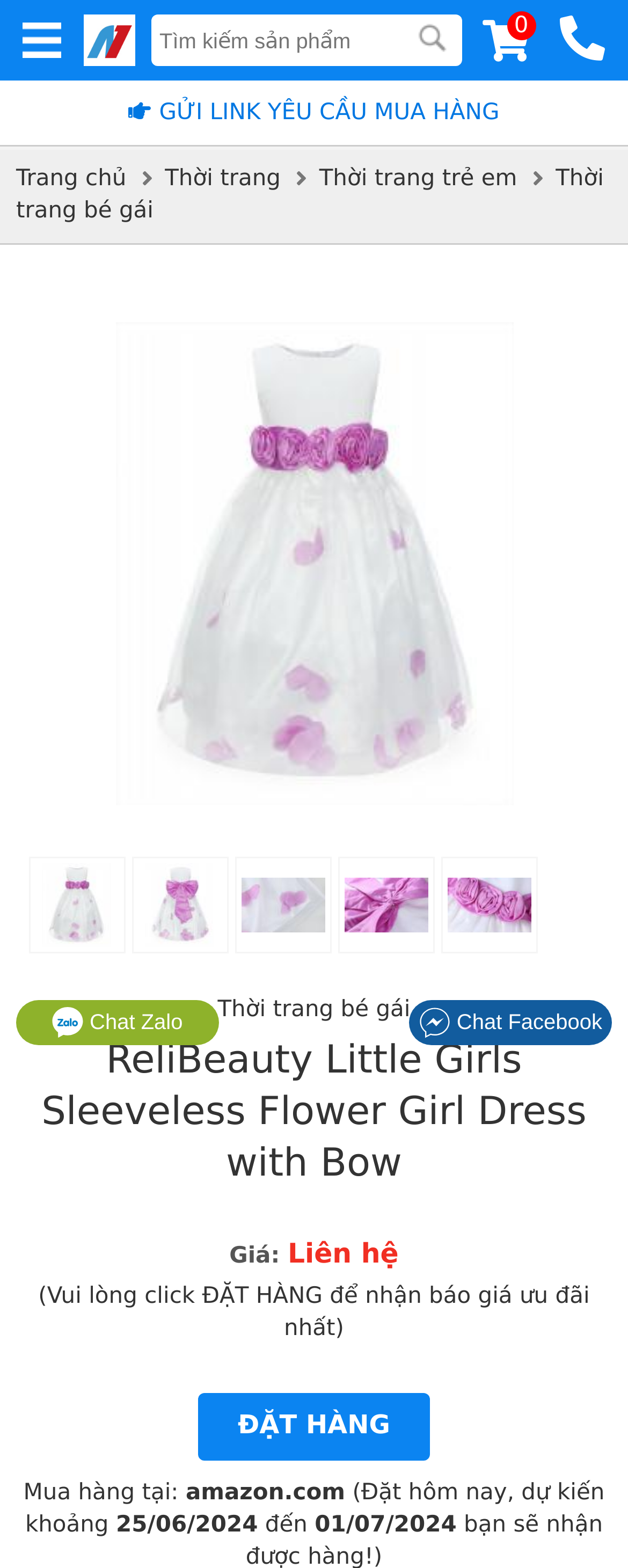Can you pinpoint the bounding box coordinates for the clickable element required for this instruction: "Click on the 'Trang chủ' link"? The coordinates should be four float numbers between 0 and 1, i.e., [left, top, right, bottom].

[0.026, 0.106, 0.201, 0.122]